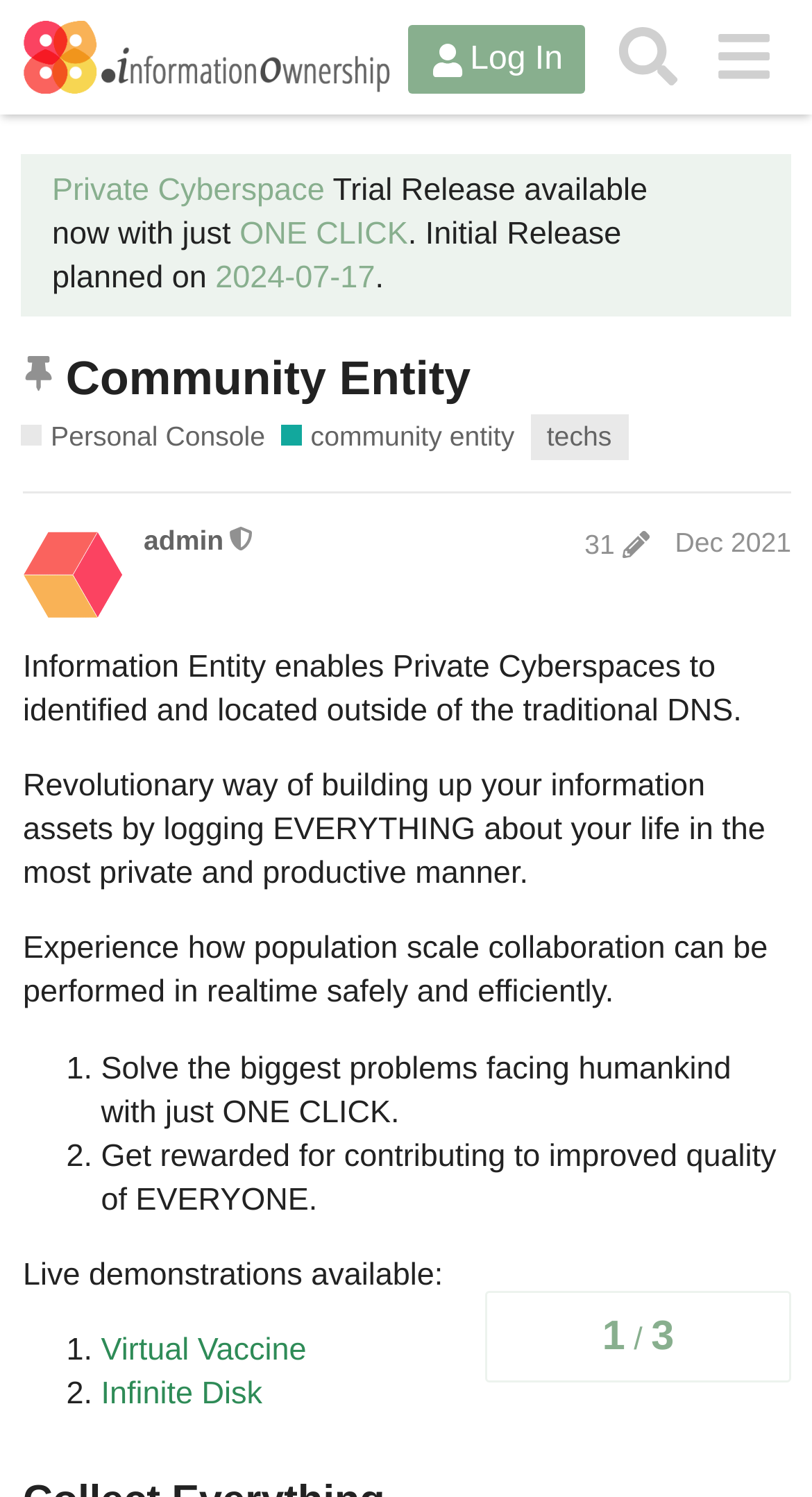Offer an in-depth caption of the entire webpage.

This webpage appears to be a community forum or discussion platform, specifically focused on the topic of "Community Entity" and "Personal Console". The page is divided into several sections, with a header section at the top containing links to "discuss.88.io", a login button, a search button, and a menu button.

Below the header section, there is a prominent section highlighting the "Trial Release" of a product or service, with a call-to-action button "ONE CLICK" and a release date of "2024-07-17". This section also contains a brief description of the product or service.

To the right of this section, there is a pinned topic or announcement with the title "This topic is pinned for you; it will display at the top of its category Community Entity". This topic contains a brief description and a link to "Community Entity".

Further down the page, there are several links and sections related to "Personal Console", "community entity", and "Information Entity", which appear to be related to the main topic of the page. There is also a list of tags, including "techs", and a navigation section with a topic progress indicator.

The main content section of the page contains several paragraphs of text, including a description of "Information Entity" and its capabilities, as well as a list of benefits and features, including "Solve the biggest problems facing humankind with just ONE CLICK" and "Get rewarded for contributing to improved quality of EVERYONE". There are also links to live demonstrations, including "Virtual Vaccine" and "Infinite Disk".

At the bottom of the page, there is a section with information about the post author, including their username "admin" and a link to their profile, as well as a post edit history and a timestamp of "Dec 2021".